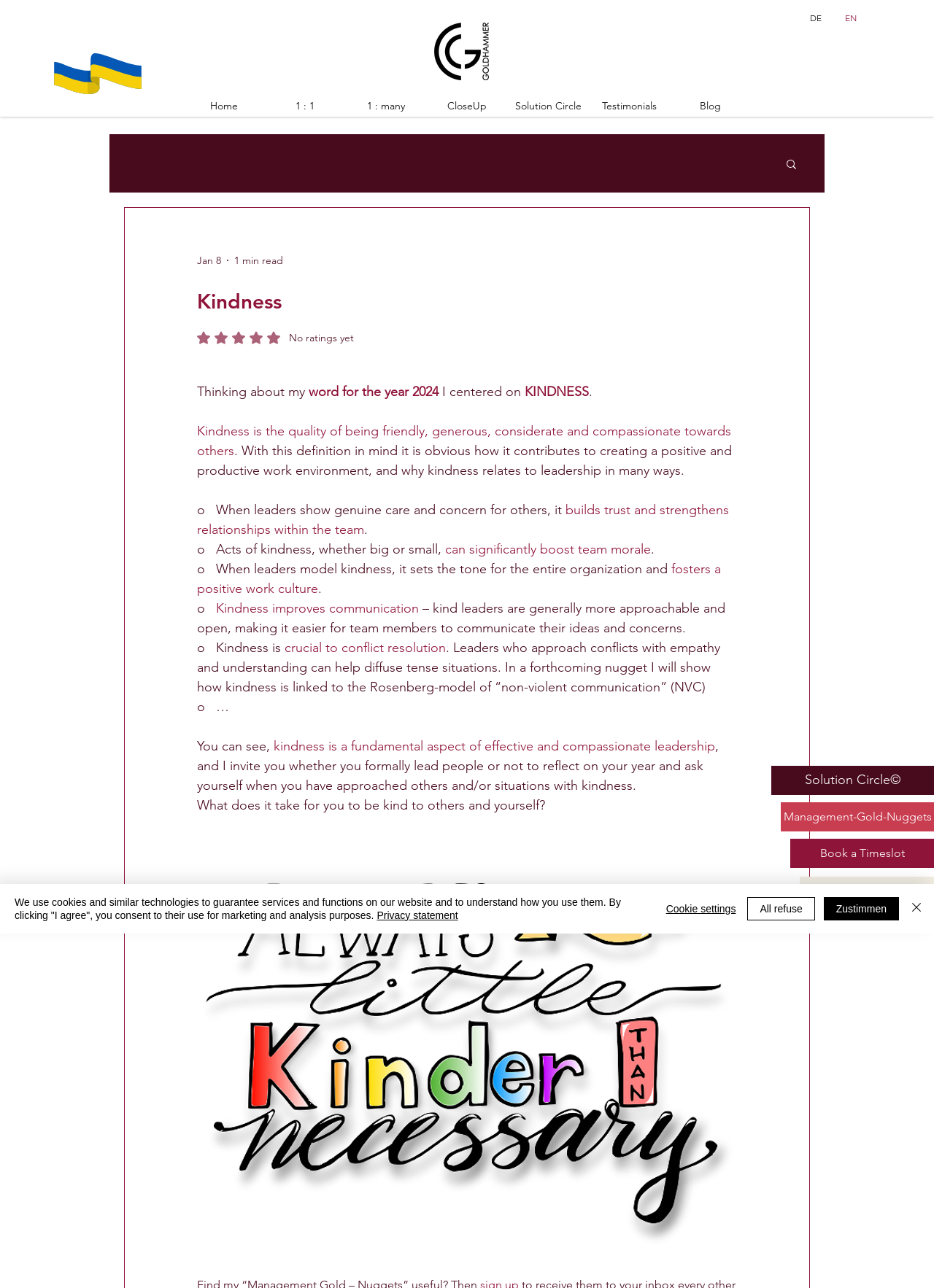Could you locate the bounding box coordinates for the section that should be clicked to accomplish this task: "Contact us".

[0.856, 0.681, 1.0, 0.703]